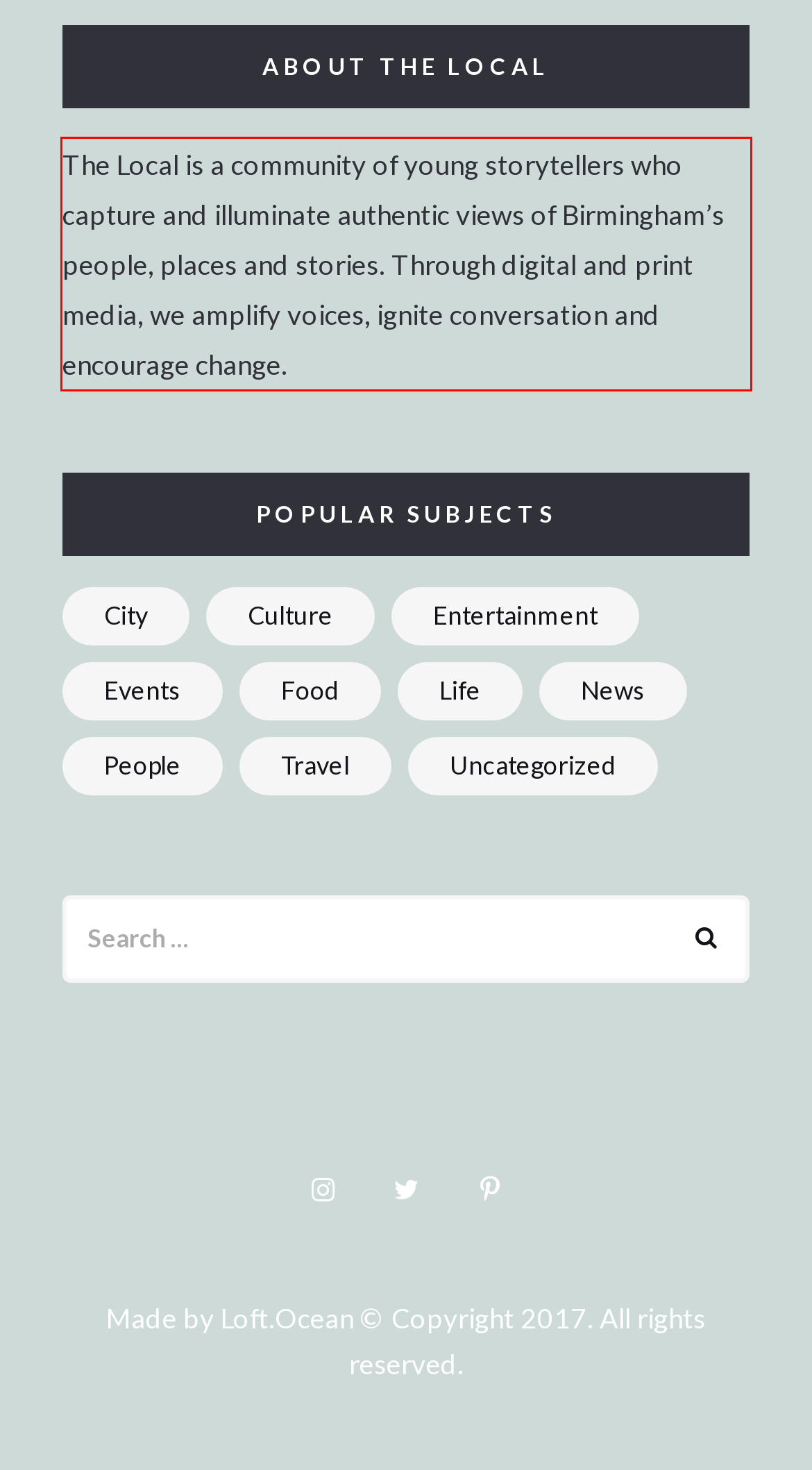Using the provided webpage screenshot, identify and read the text within the red rectangle bounding box.

The Local is a community of young storytellers who capture and illuminate authentic views of Birmingham’s people, places and stories. Through digital and print media, we amplify voices, ignite conversation and encourage change.